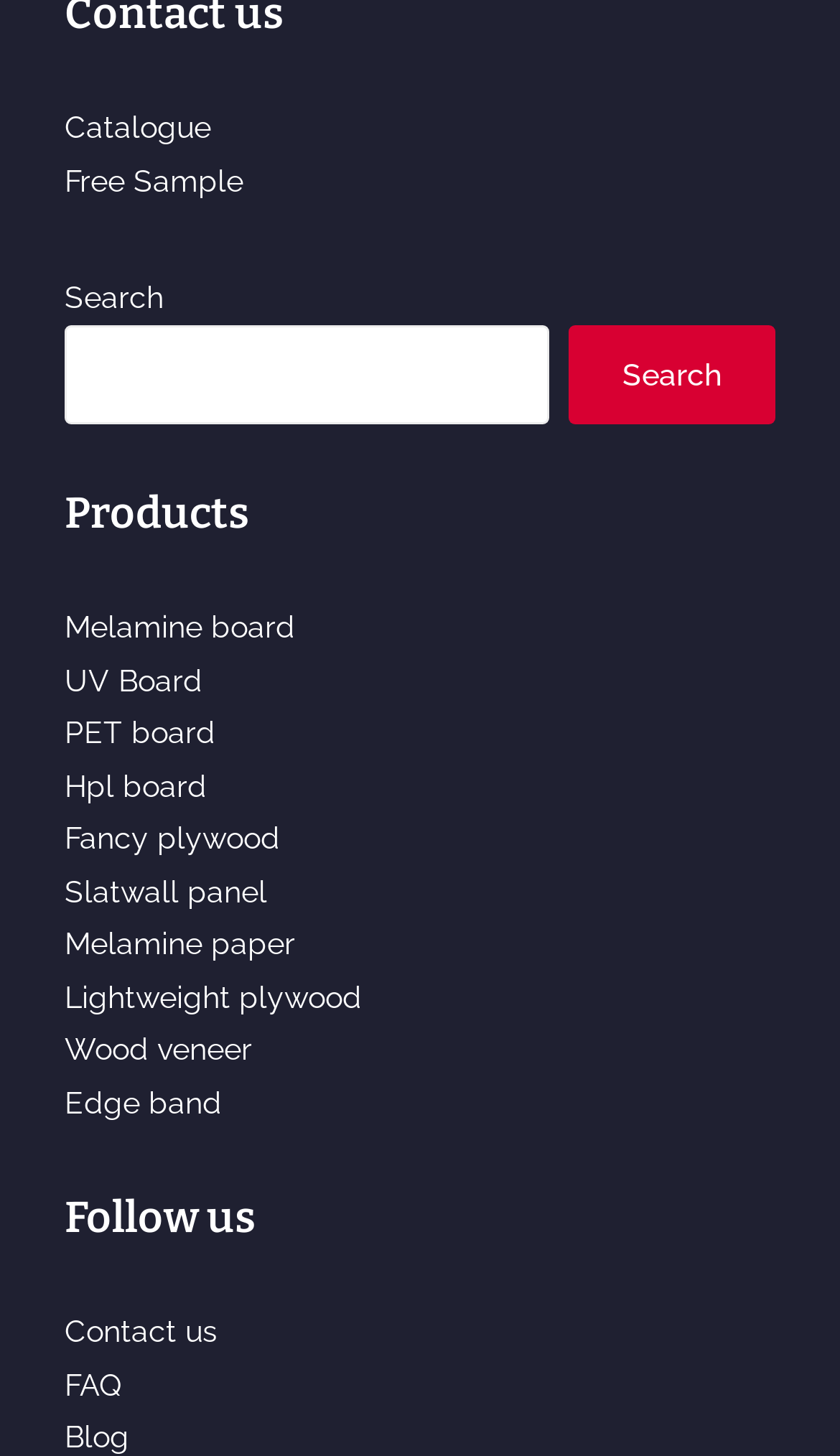Determine the bounding box for the UI element described here: "parent_node: Search name="s"".

[0.077, 0.223, 0.654, 0.292]